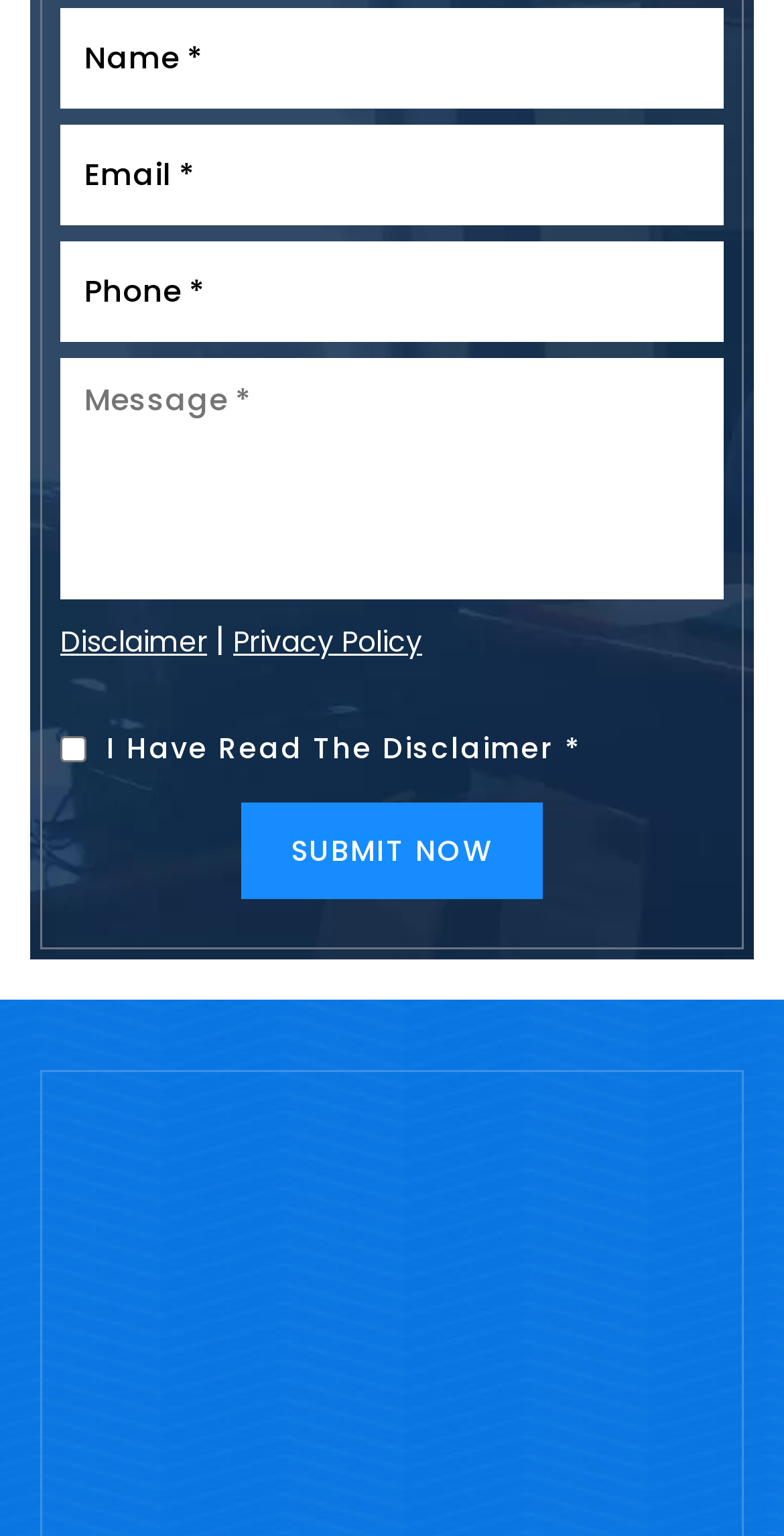Determine the bounding box coordinates for the clickable element to execute this instruction: "Input your email". Provide the coordinates as four float numbers between 0 and 1, i.e., [left, top, right, bottom].

[0.077, 0.081, 0.923, 0.146]